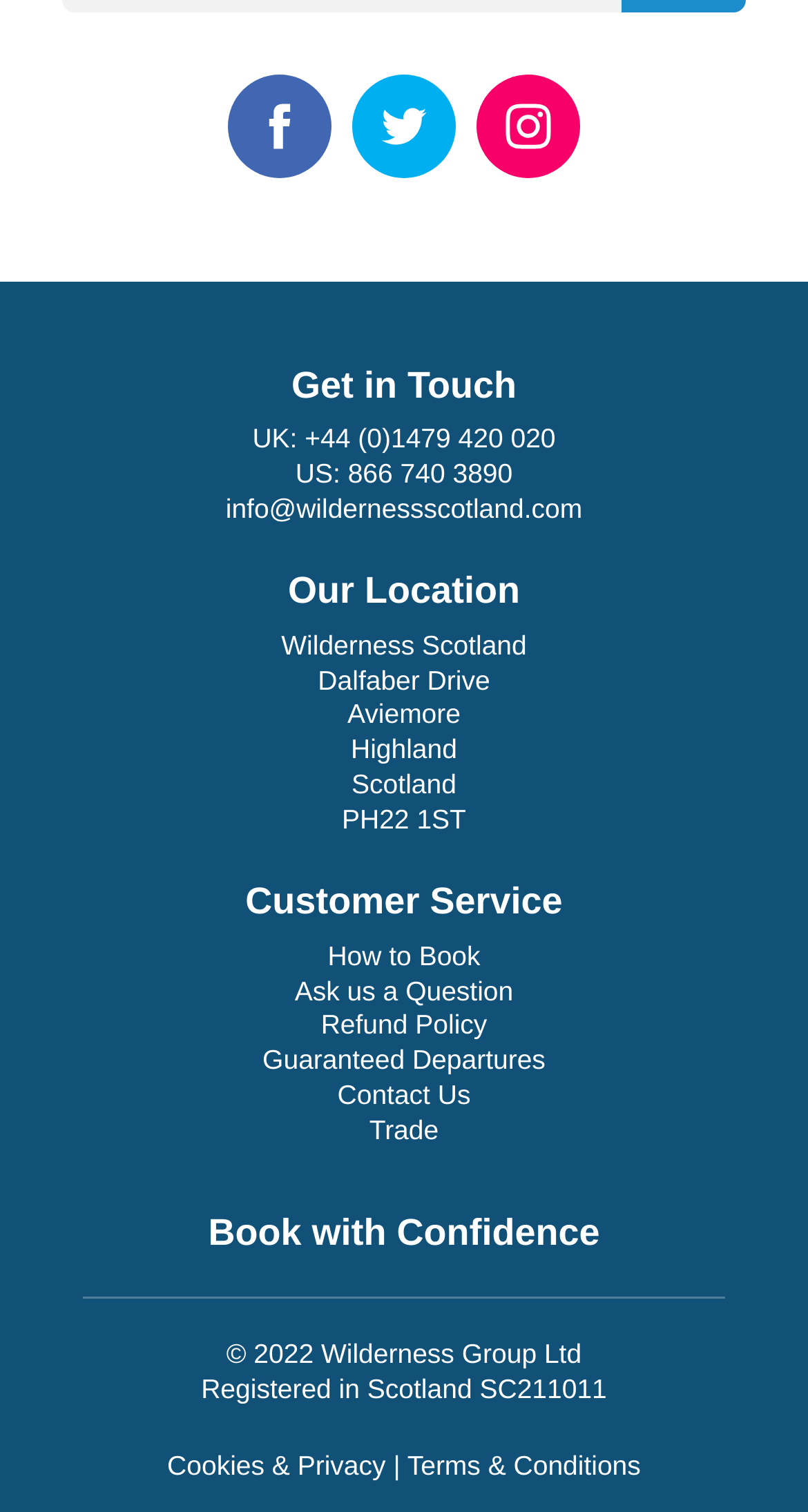Where is Wilderness Scotland located?
Examine the screenshot and reply with a single word or phrase.

Aviemore, Scotland